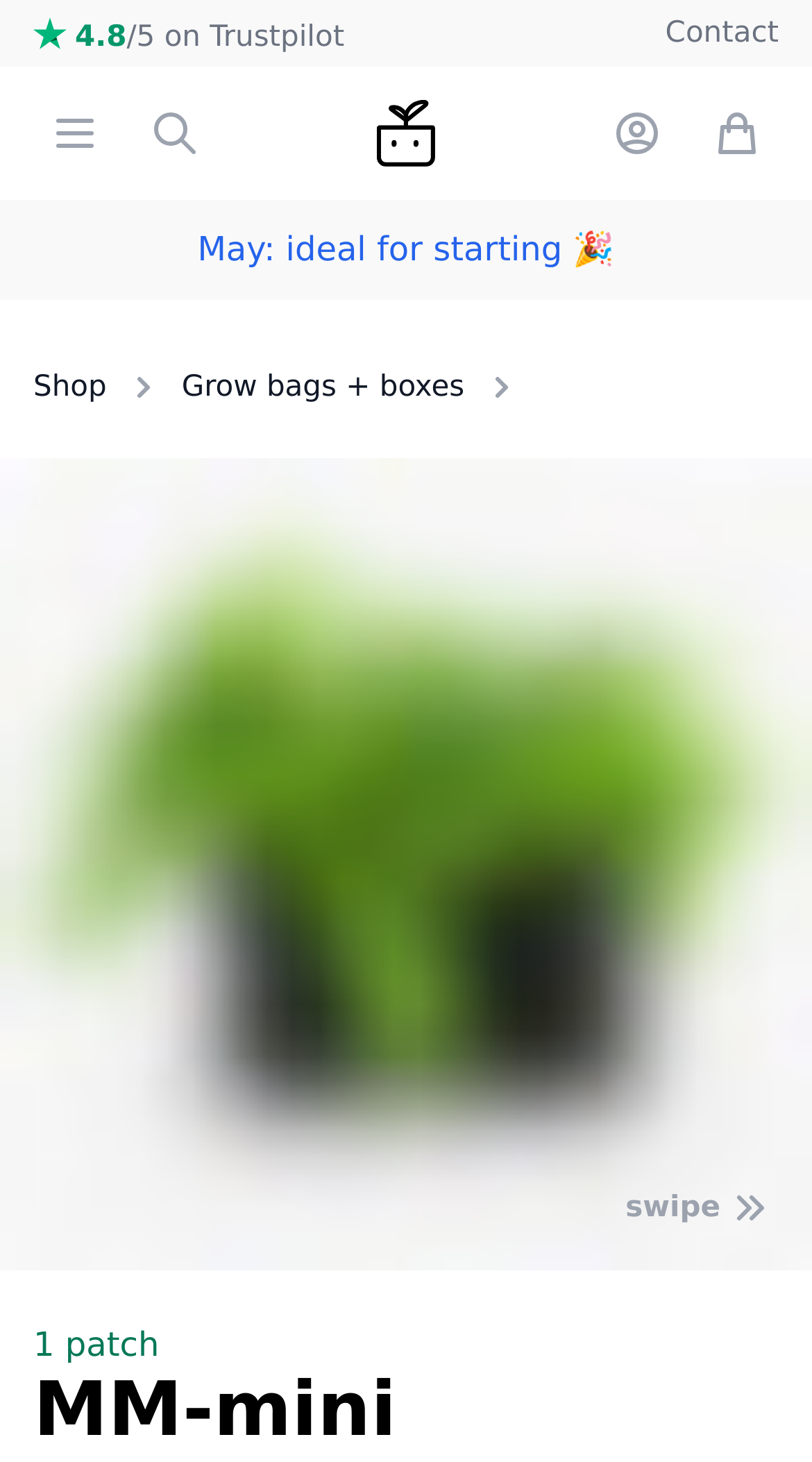How many patches are there?
Please interpret the details in the image and answer the question thoroughly.

I found the number of patches by looking at the static text at the bottom of the page, which says '1 patch'.